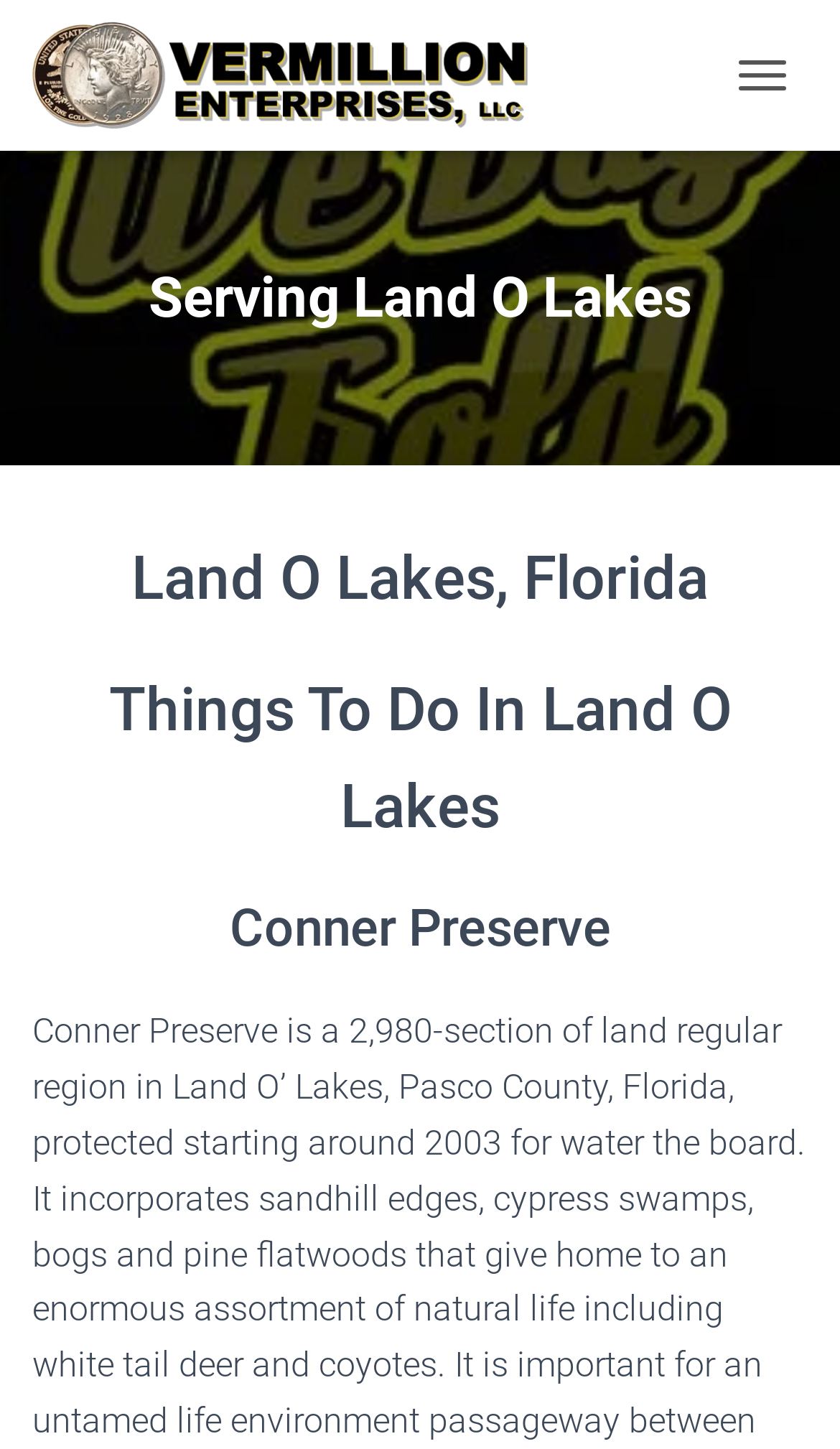Please examine the image and provide a detailed answer to the question: What type of business is this?

Based on the webpage content, specifically the heading 'Serving Land O Lakes' and the presence of a link 'Homosassa | Cash For Gold | Coin Shop', it can be inferred that this business is a coin shop and gold dealer.